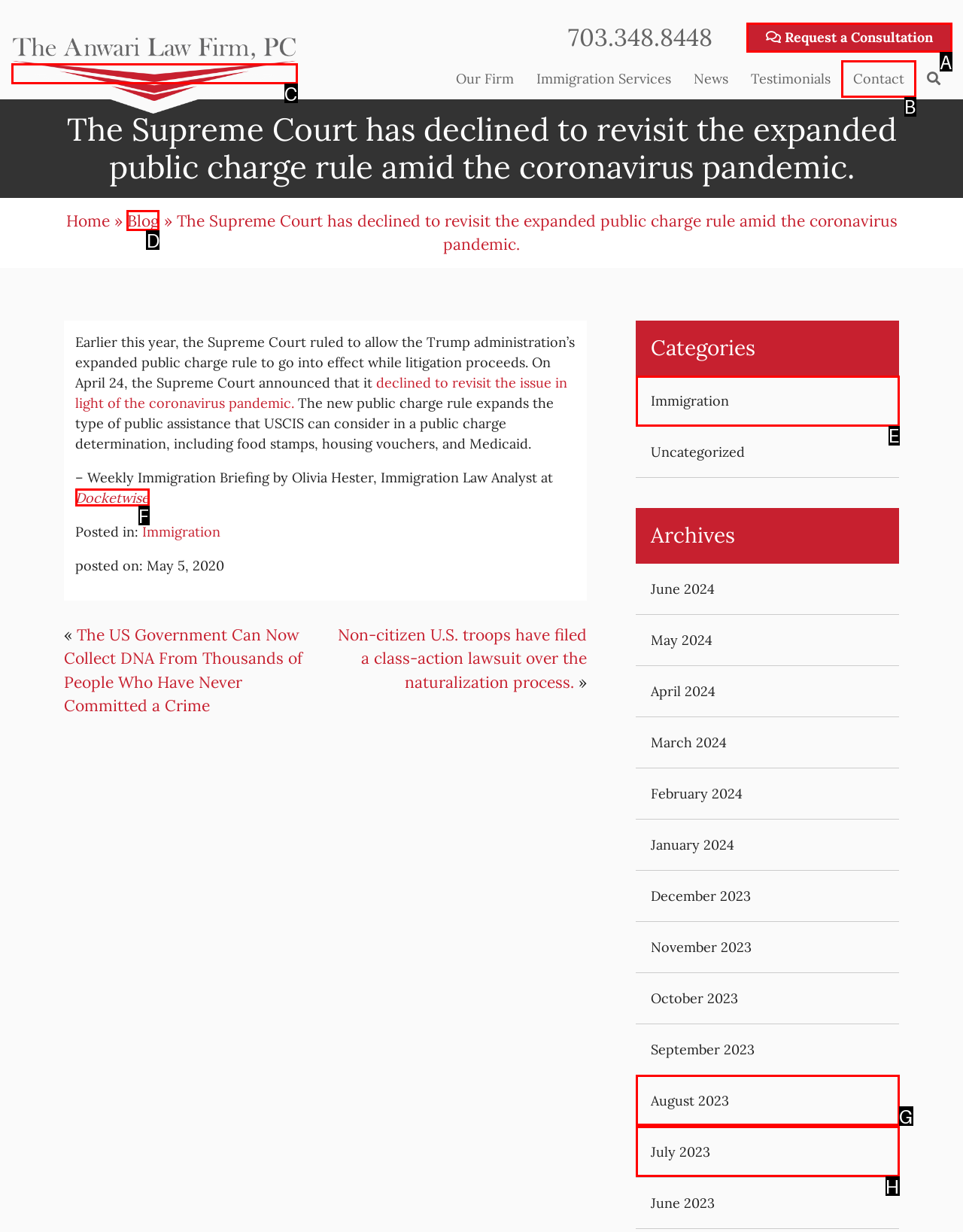Select the proper UI element to click in order to perform the following task: Contact the firm. Indicate your choice with the letter of the appropriate option.

B